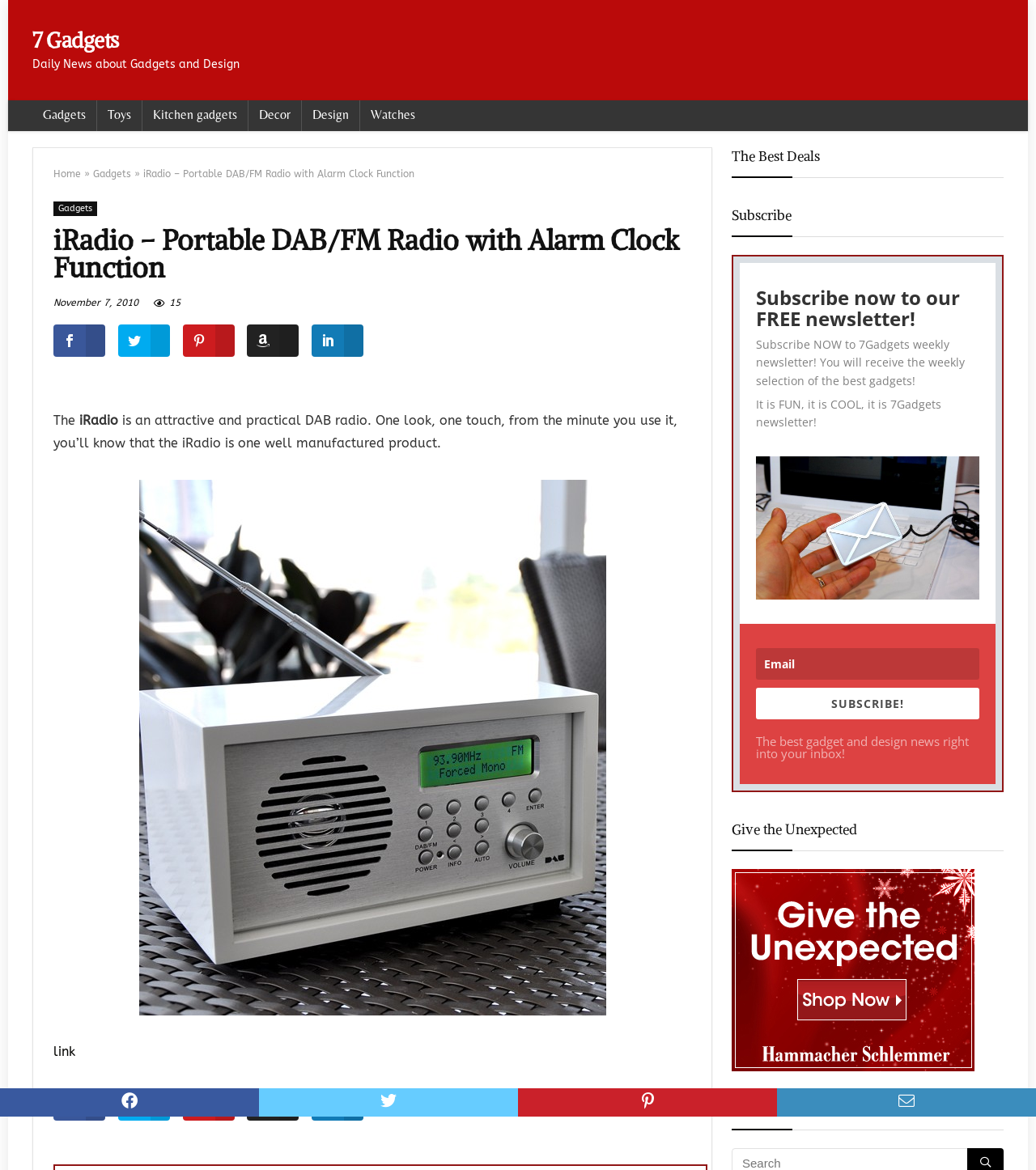What is the name of the gadget being described?
Observe the image and answer the question with a one-word or short phrase response.

iRadio